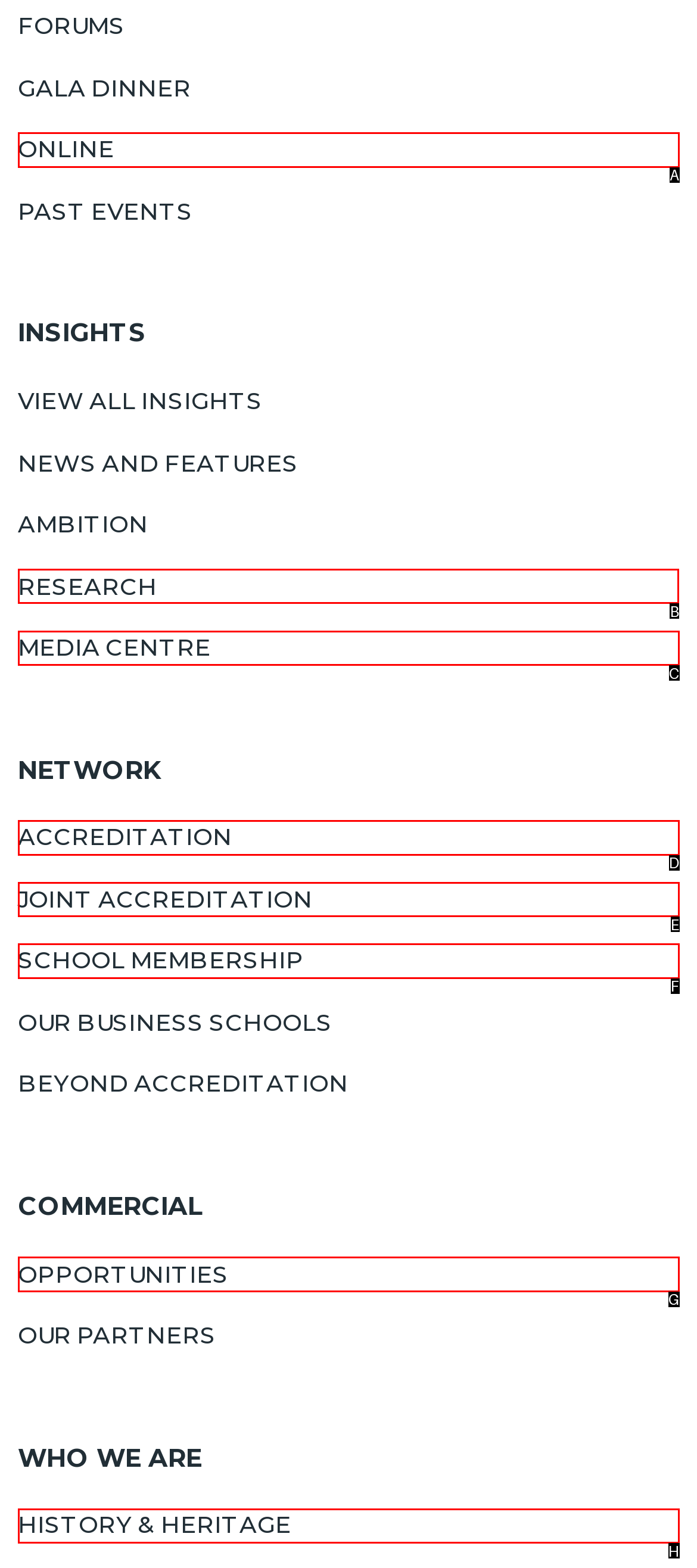Tell me which one HTML element I should click to complete the following instruction: explore research
Answer with the option's letter from the given choices directly.

B